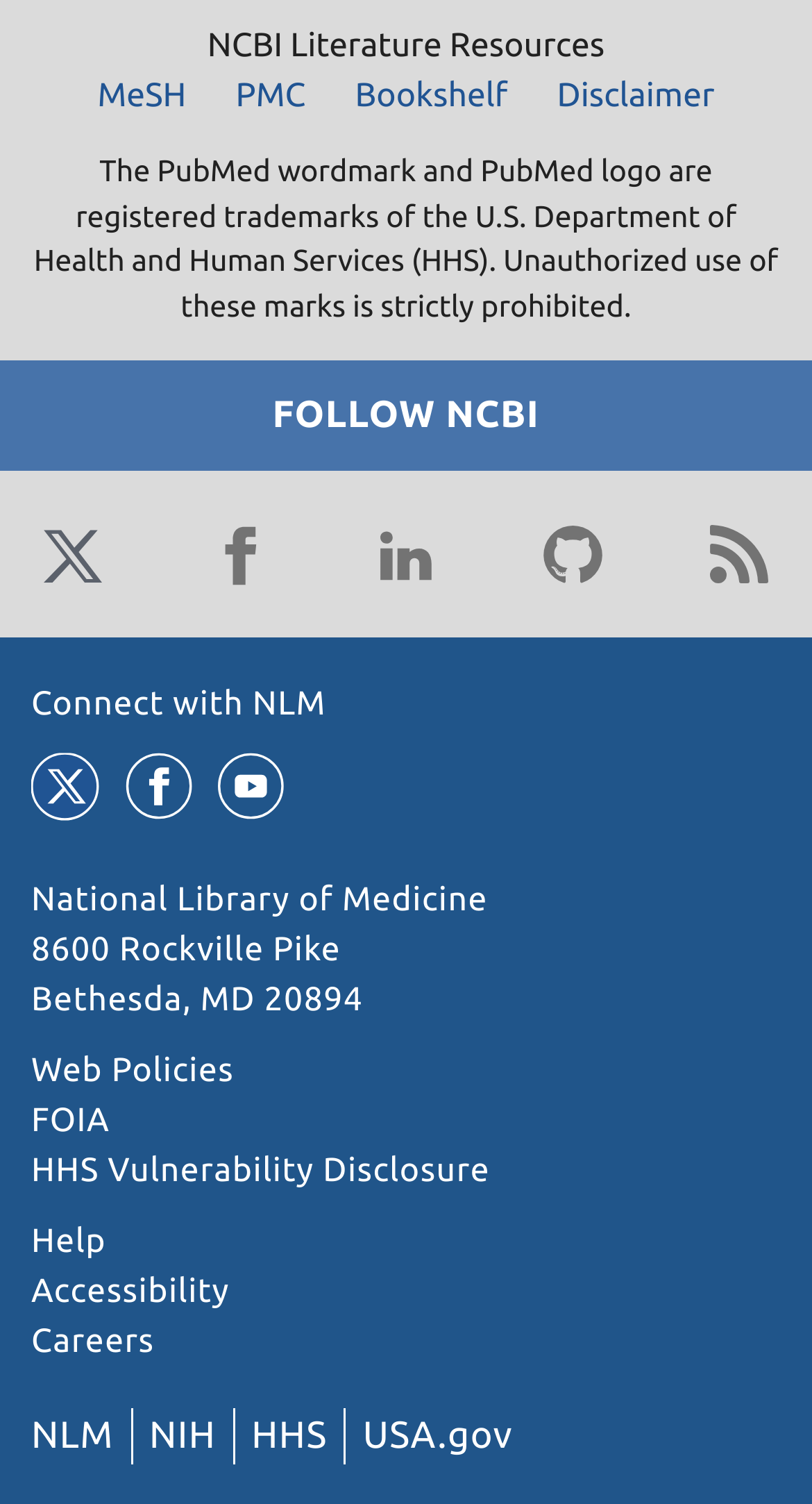What is the address of the library?
Please answer using one word or phrase, based on the screenshot.

8600 Rockville Pike Bethesda, MD 20894